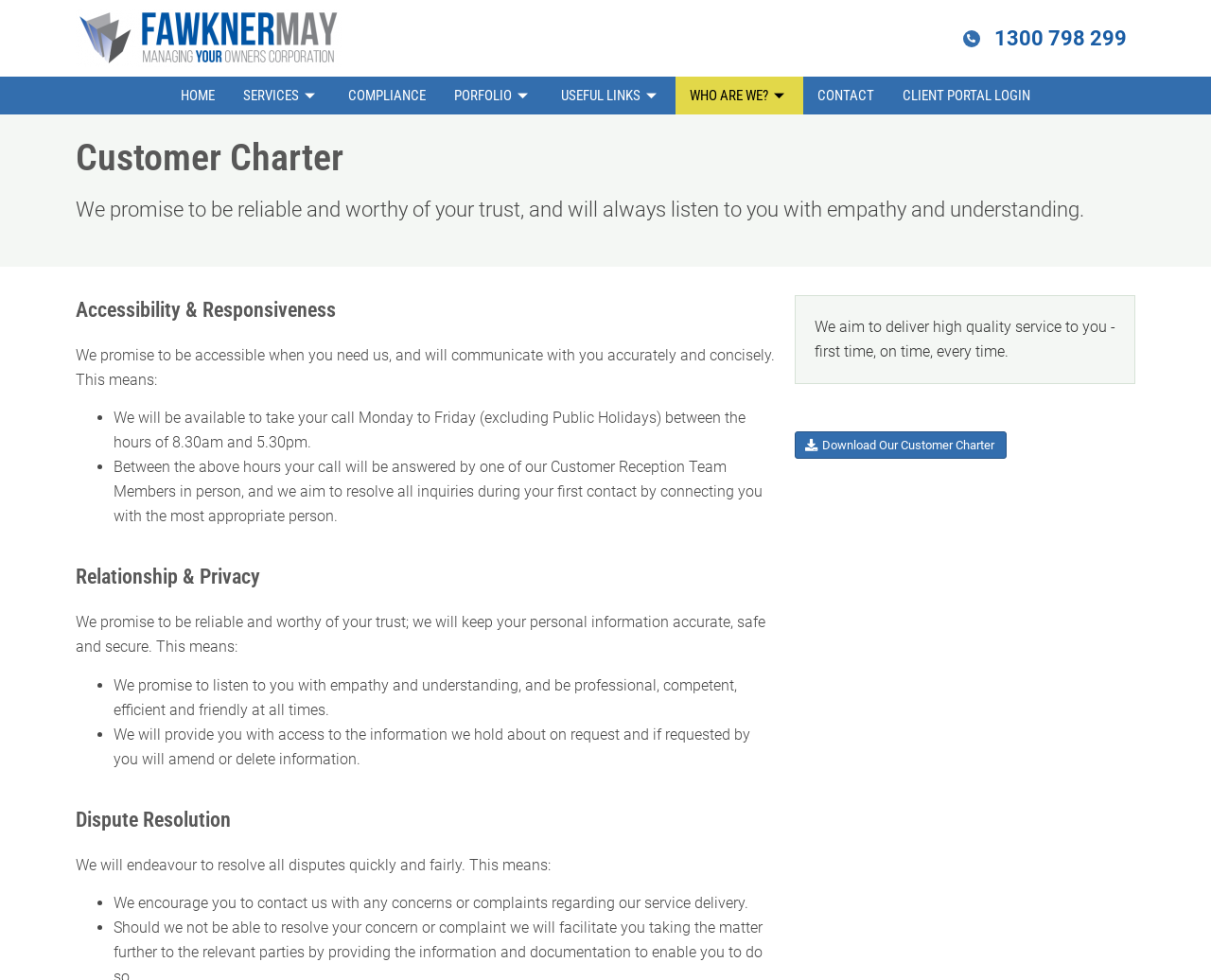What is the purpose of the 'Download Our Customer Charter' button?
From the screenshot, supply a one-word or short-phrase answer.

To download the charter